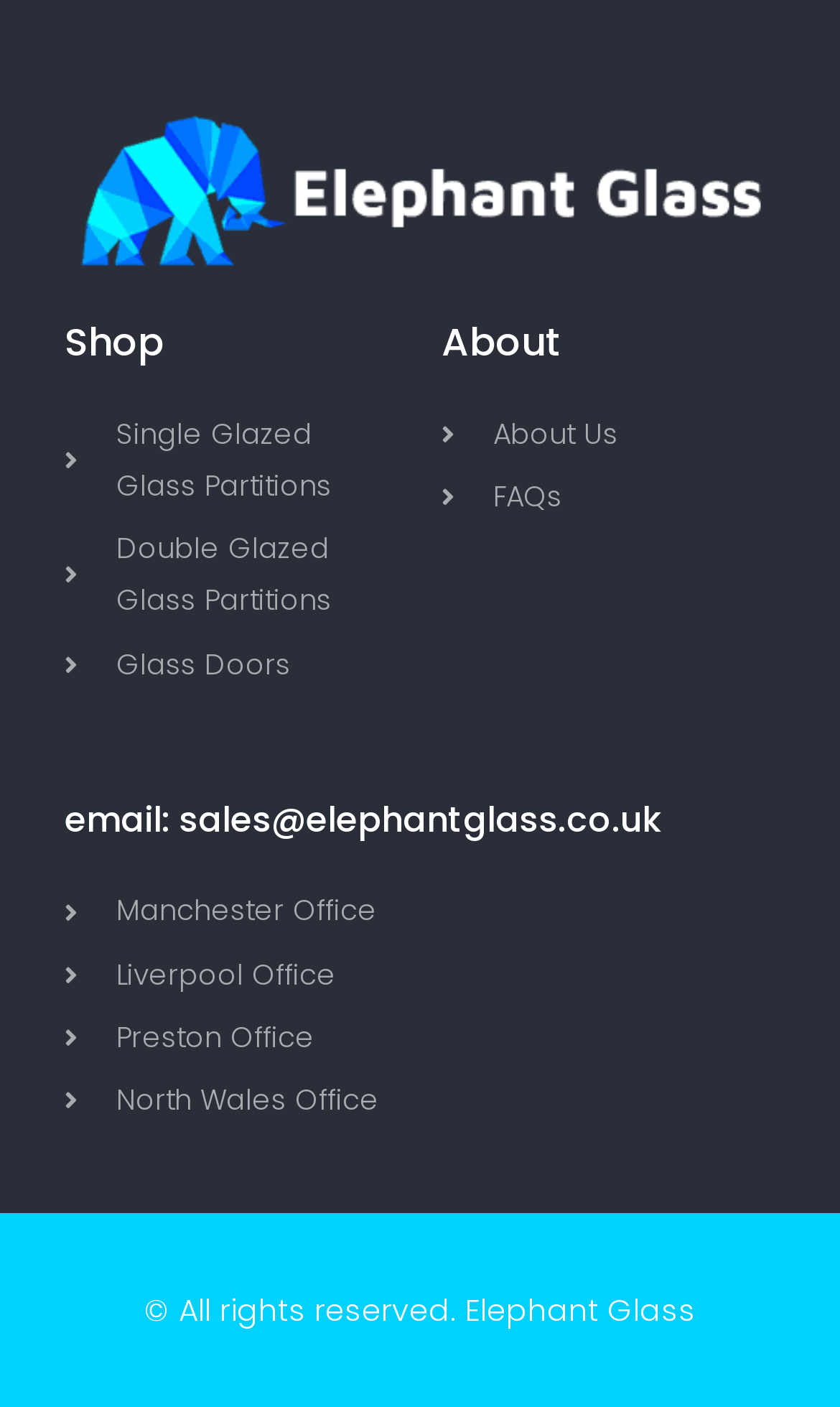From the image, can you give a detailed response to the question below:
What is the email address of the company?

The email address of the company is mentioned in the heading 'email: sales@elephantglass.co.uk', which is located at the top middle section of the webpage.